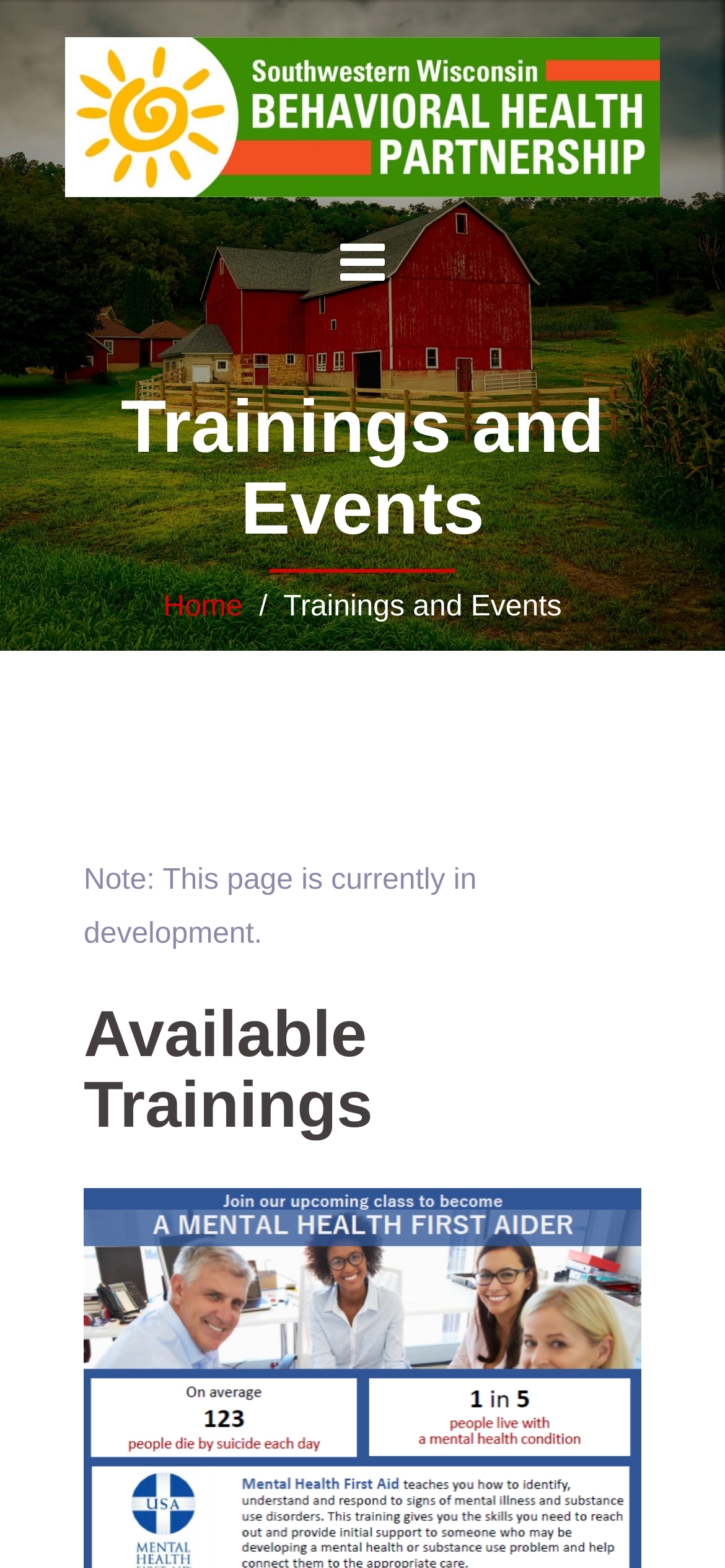Please analyze the image and give a detailed answer to the question:
Is there a navigation menu on this webpage?

There is a navigation menu on this webpage, which can be found in the top-right corner, with a link to 'Home'.